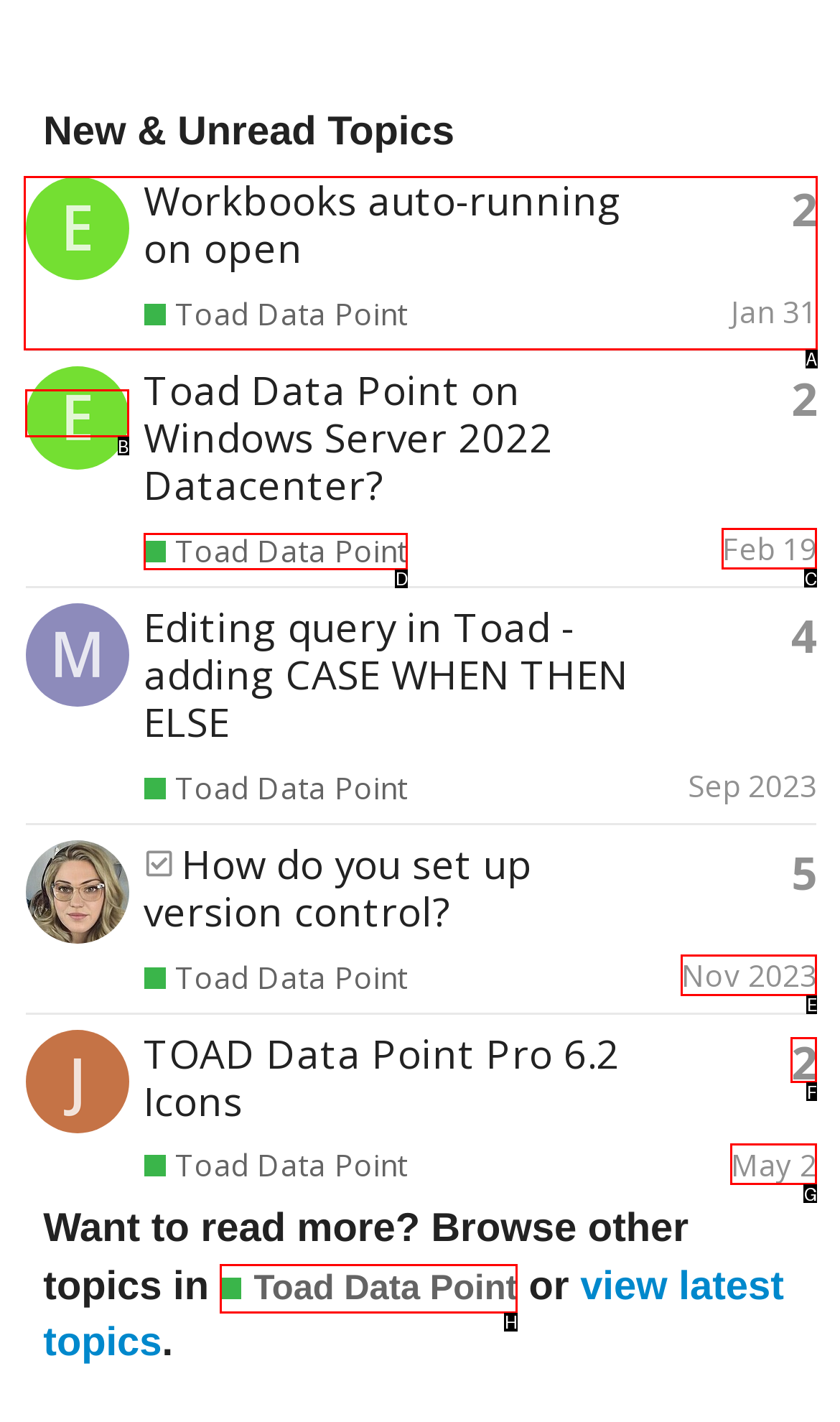Determine which HTML element should be clicked to carry out the following task: View topic 'Workbooks auto-running on open' Respond with the letter of the appropriate option.

A